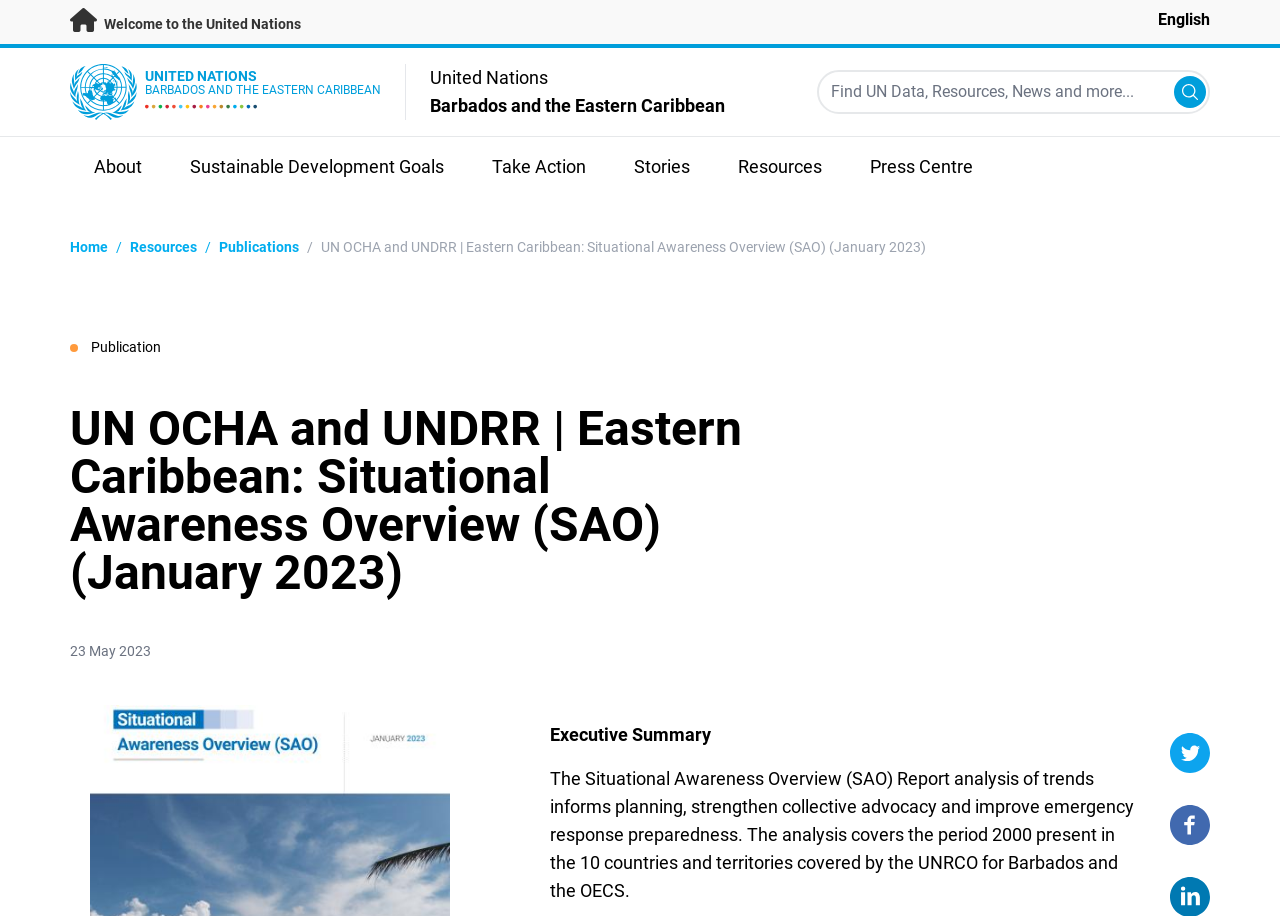Provide a brief response to the question below using one word or phrase:
What is the purpose of the SAO Report?

inform planning and improve emergency response preparedness